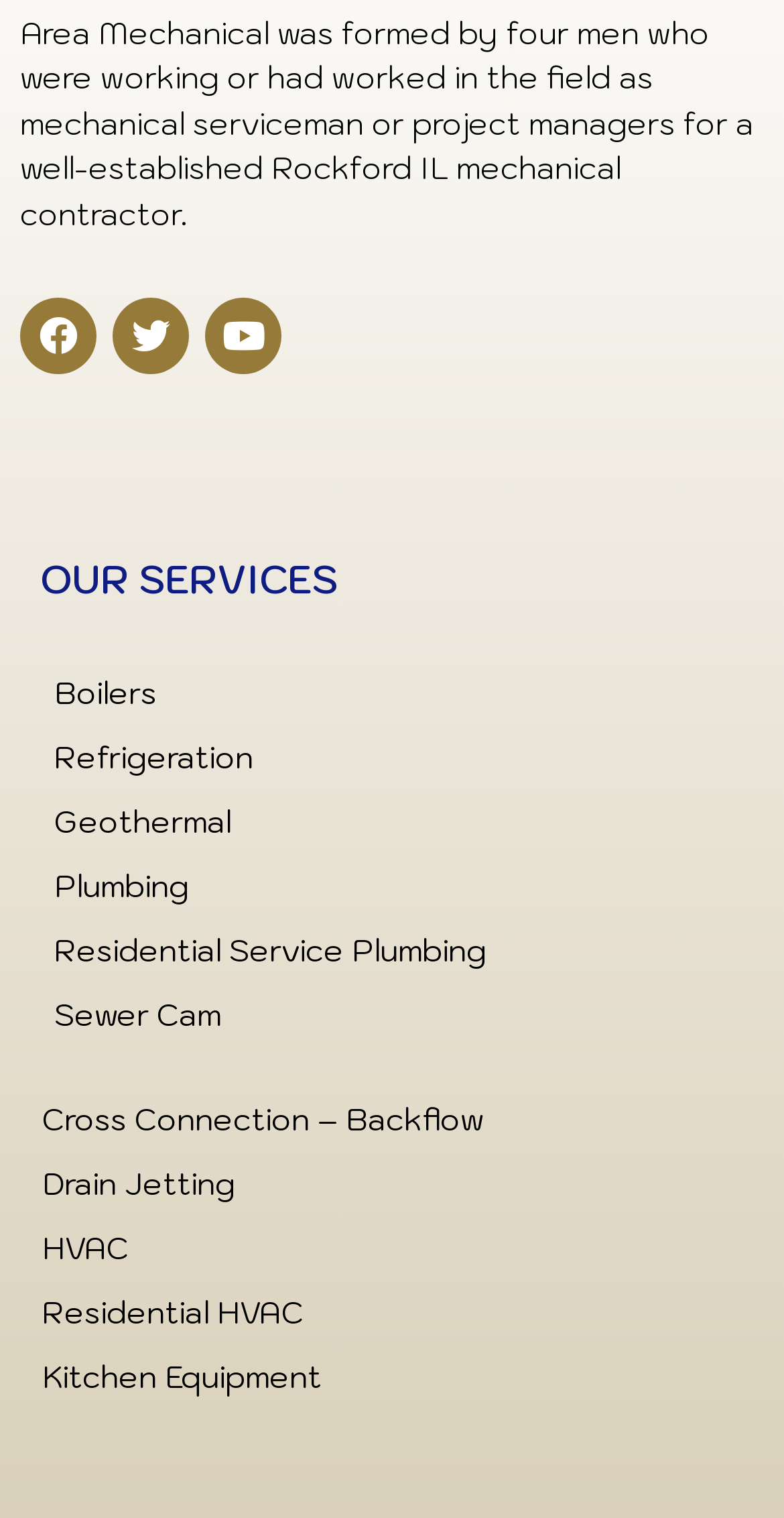Please determine the bounding box coordinates of the area that needs to be clicked to complete this task: 'Explore Residential HVAC service'. The coordinates must be four float numbers between 0 and 1, formatted as [left, top, right, bottom].

[0.051, 0.843, 0.949, 0.886]